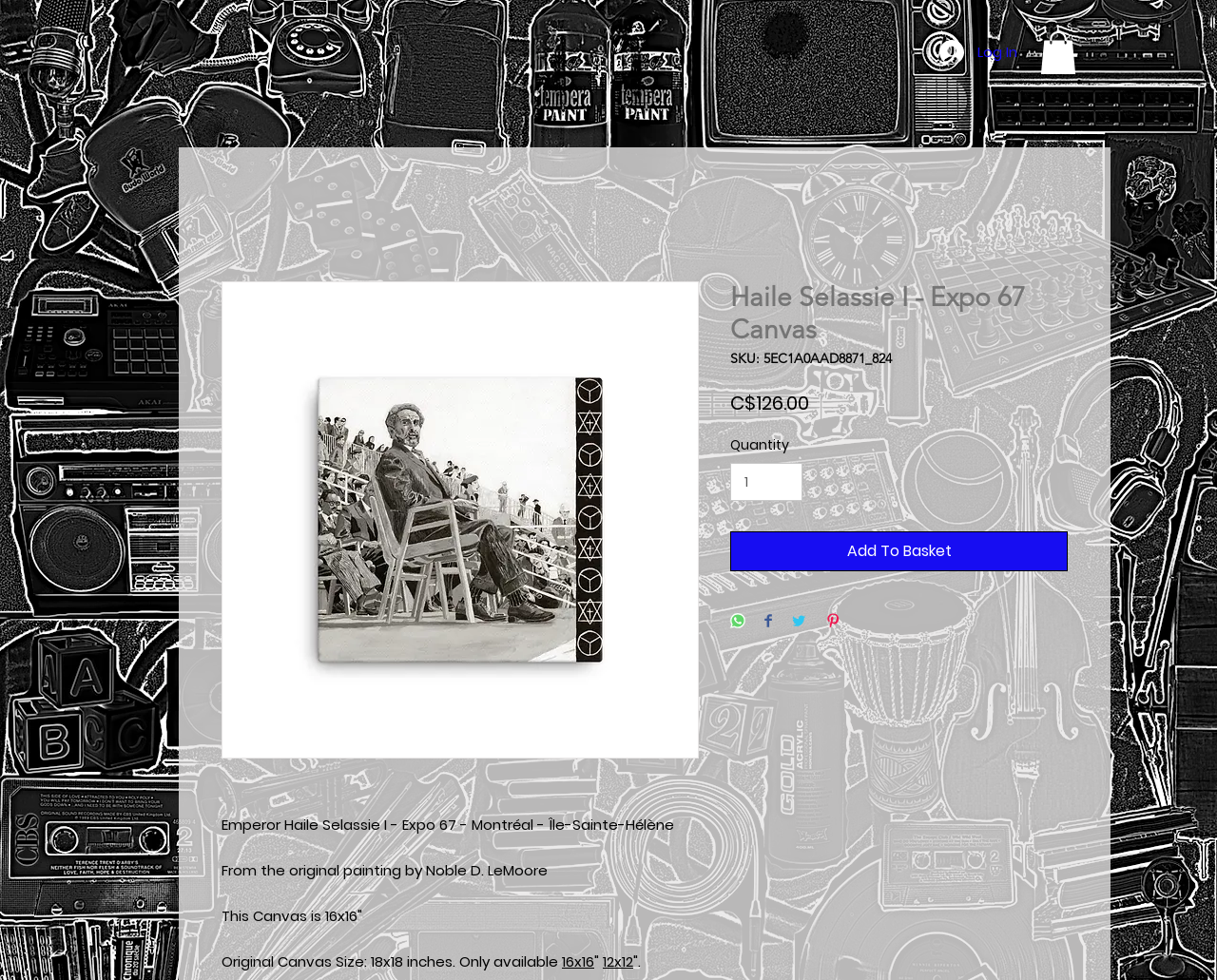Can you determine the main header of this webpage?

Haile Selassie I - Expo 67 Canvas